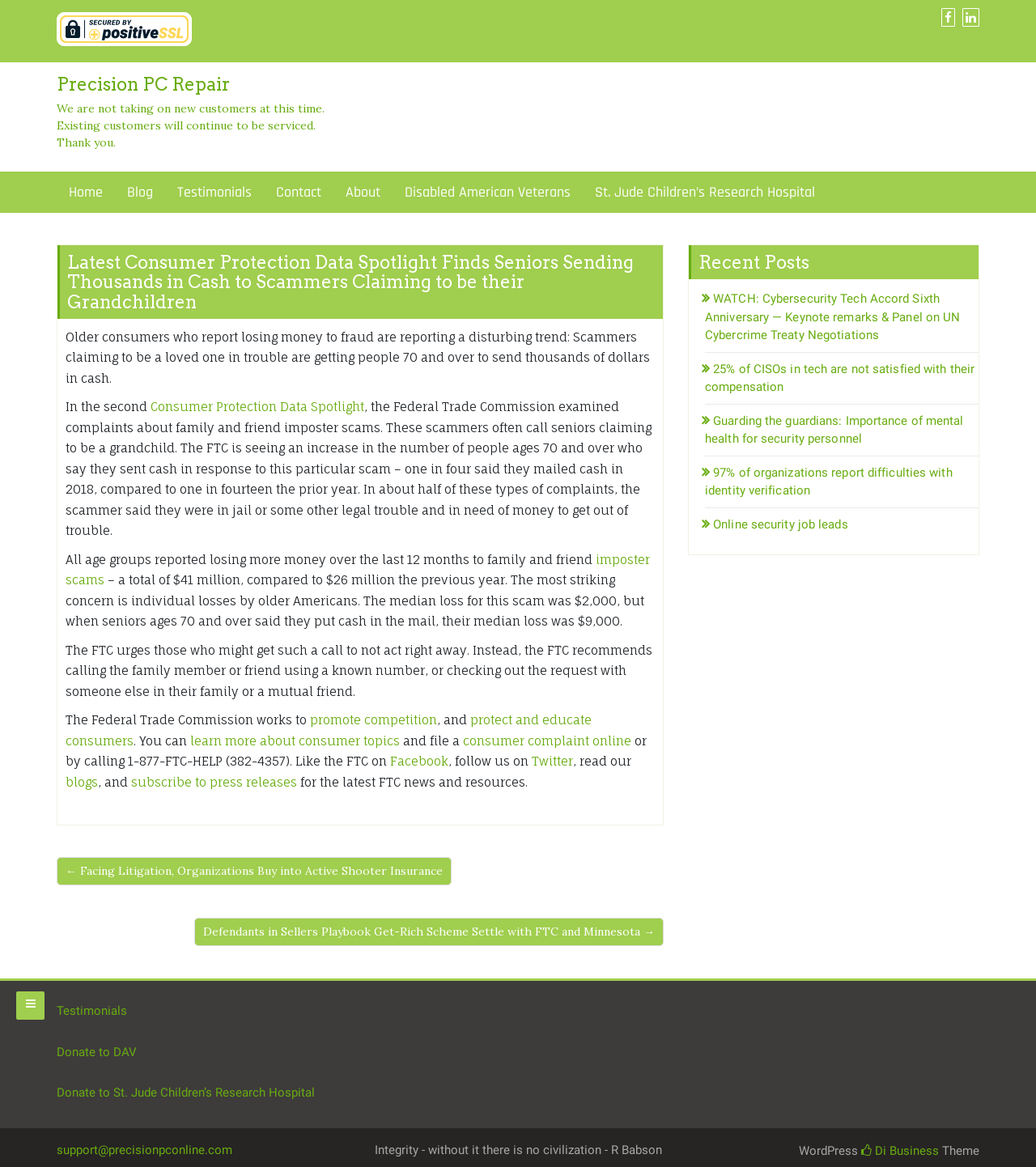Predict the bounding box coordinates of the area that should be clicked to accomplish the following instruction: "Check the 'Recent Posts'". The bounding box coordinates should consist of four float numbers between 0 and 1, i.e., [left, top, right, bottom].

[0.665, 0.21, 0.945, 0.24]